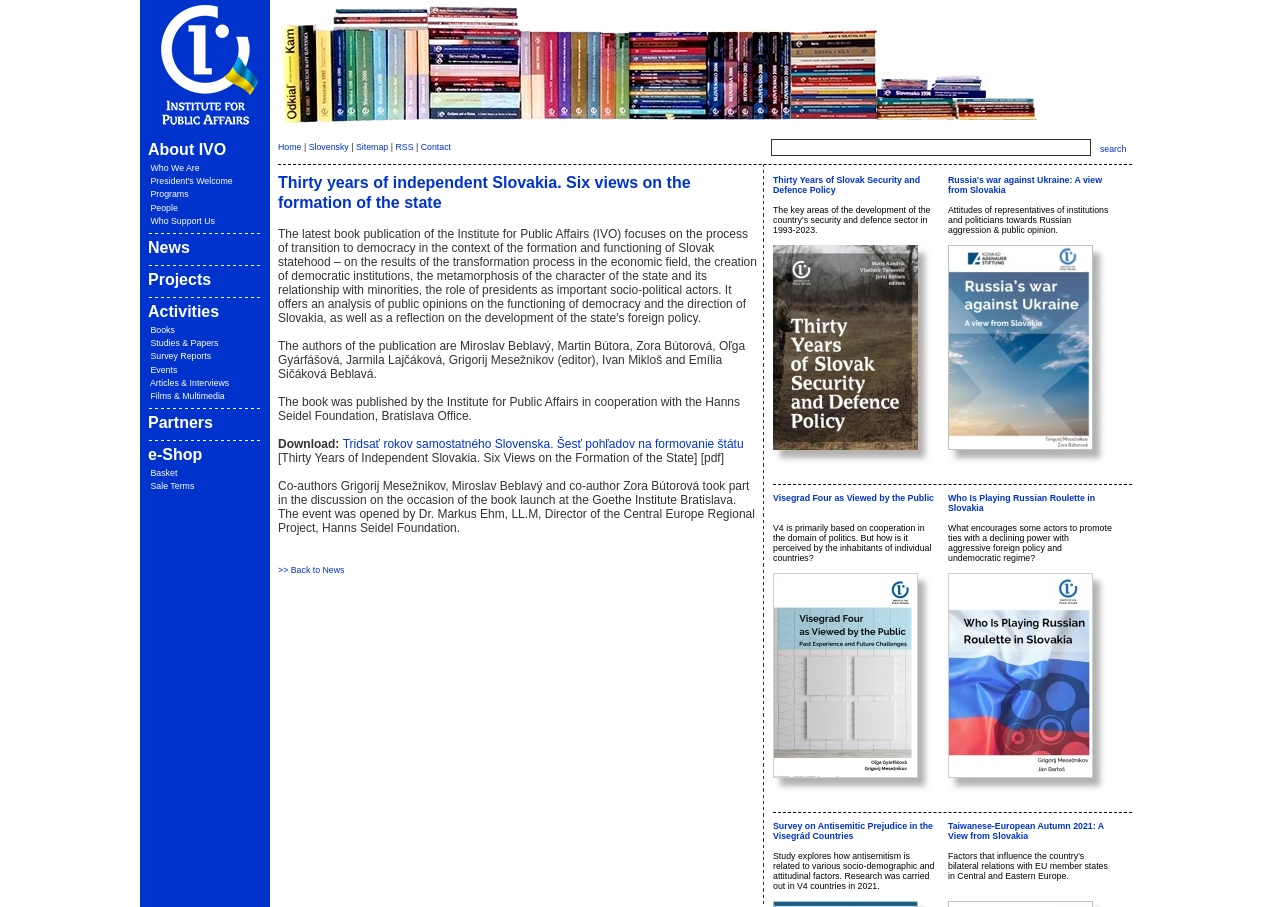Pinpoint the bounding box coordinates of the area that must be clicked to complete this instruction: "read more about 'Thirty Years of Slovak Security and Defence Policy'".

[0.604, 0.193, 0.719, 0.215]